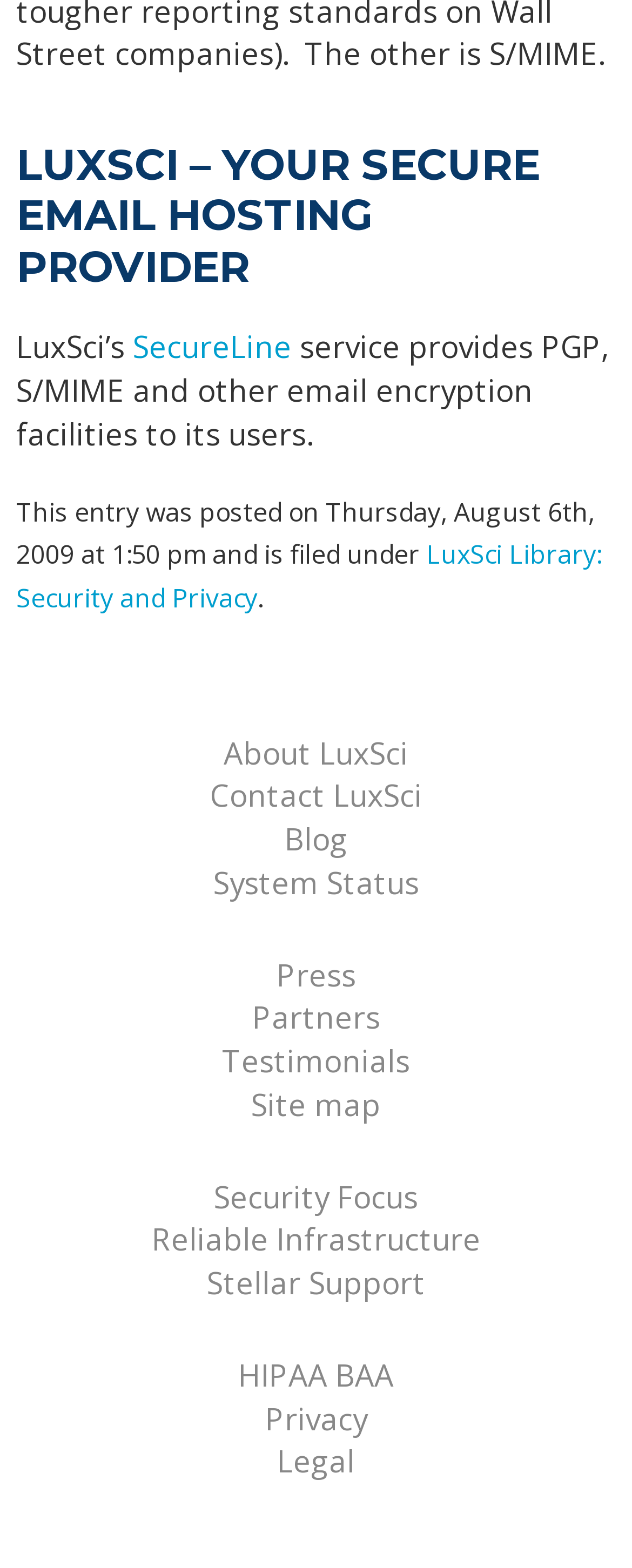Identify the bounding box coordinates of the clickable region to carry out the given instruction: "visit the About LuxSci page".

[0.354, 0.467, 0.646, 0.492]